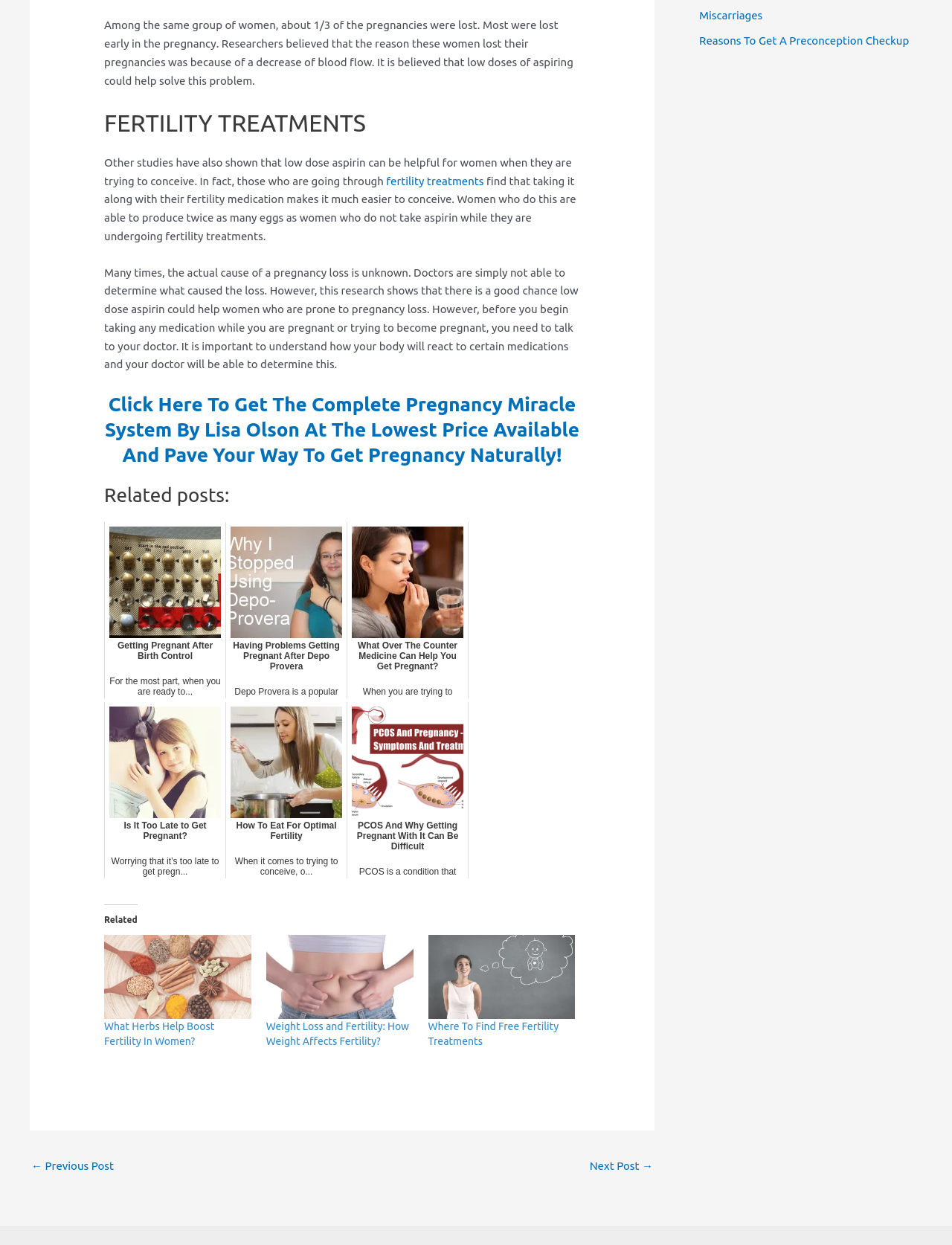Please identify the bounding box coordinates of the area I need to click to accomplish the following instruction: "Click on 'FERTILITY TREATMENTS'".

[0.109, 0.087, 0.609, 0.112]